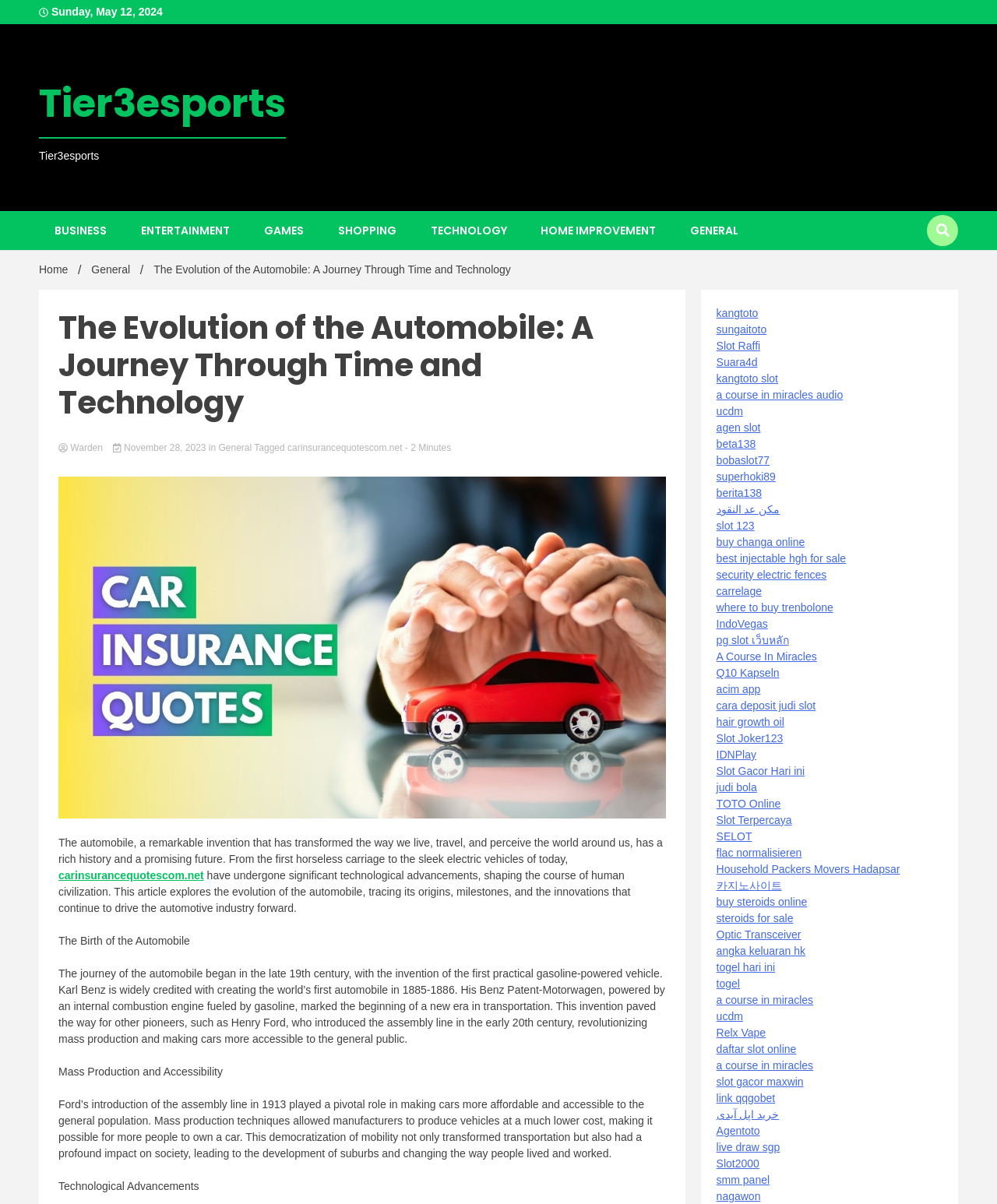What is the category of the article?
Please look at the screenshot and answer in one word or a short phrase.

General